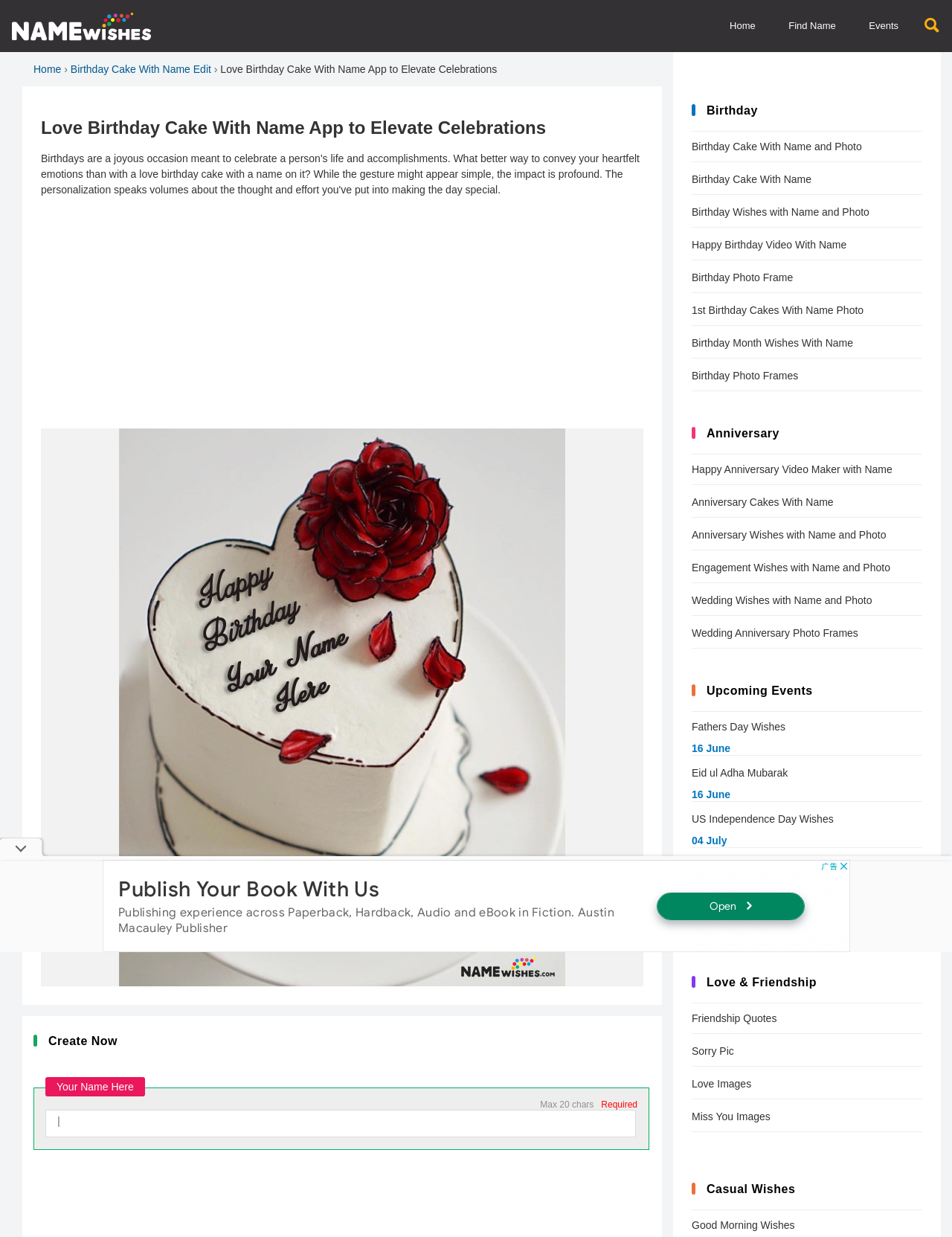Provide a short answer using a single word or phrase for the following question: 
What types of events are supported on this webpage?

Birthdays, anniversaries, etc.